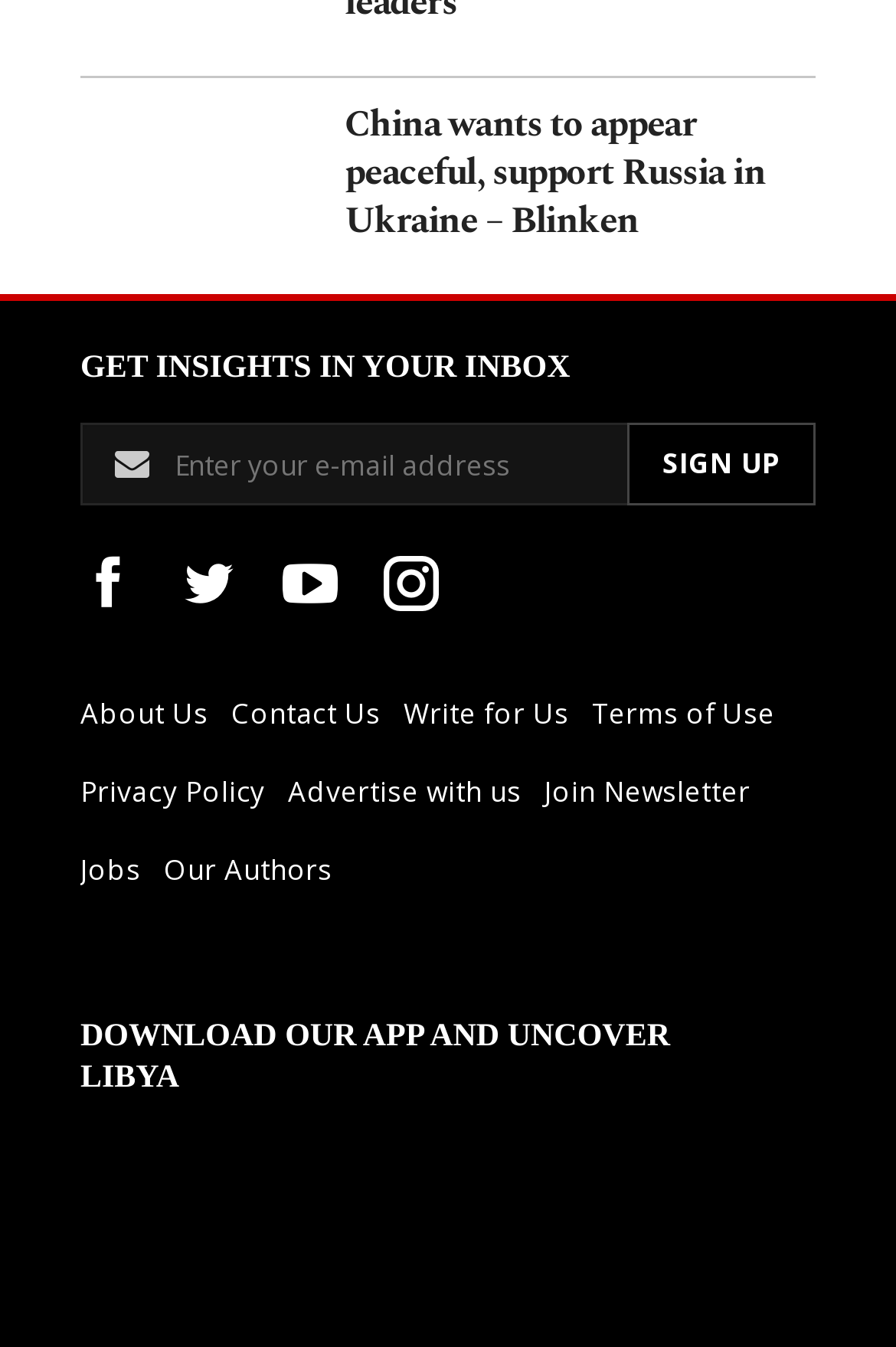How many links are in the first column of the footer?
Examine the webpage screenshot and provide an in-depth answer to the question.

The first column of the footer has several links, including 'About Us', 'Contact Us', 'Write for Us', 'Terms of Use', 'Privacy Policy', 'Advertise with us', and 'Join Newsletter'. Counting these links, there are a total of 7 links in the first column of the footer.